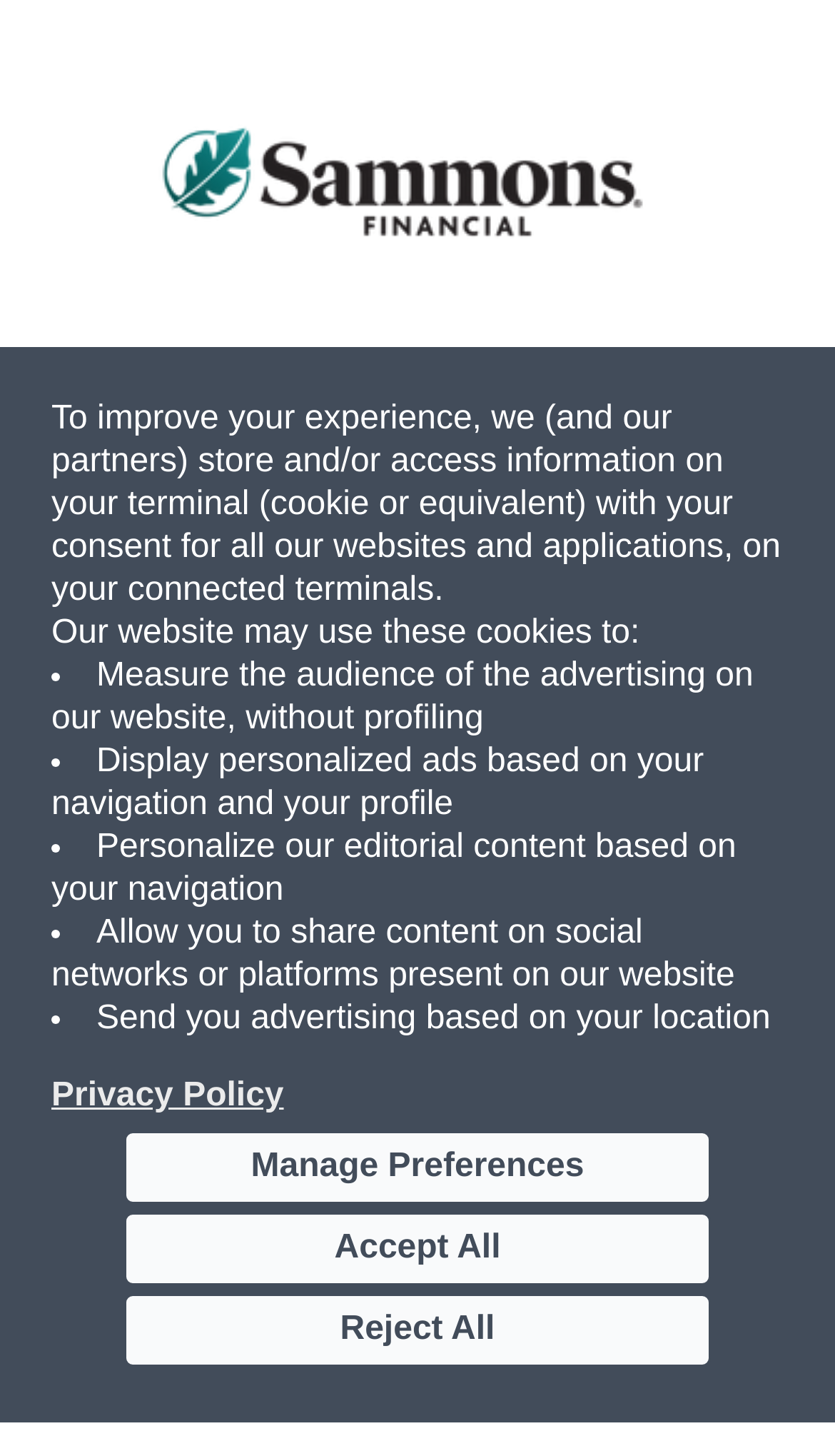Given the element description parent_node: Search for: value="Search", identify the bounding box coordinates for the UI element on the webpage screenshot. The format should be (top-left x, top-left y, bottom-right x, bottom-right y), with values between 0 and 1.

None